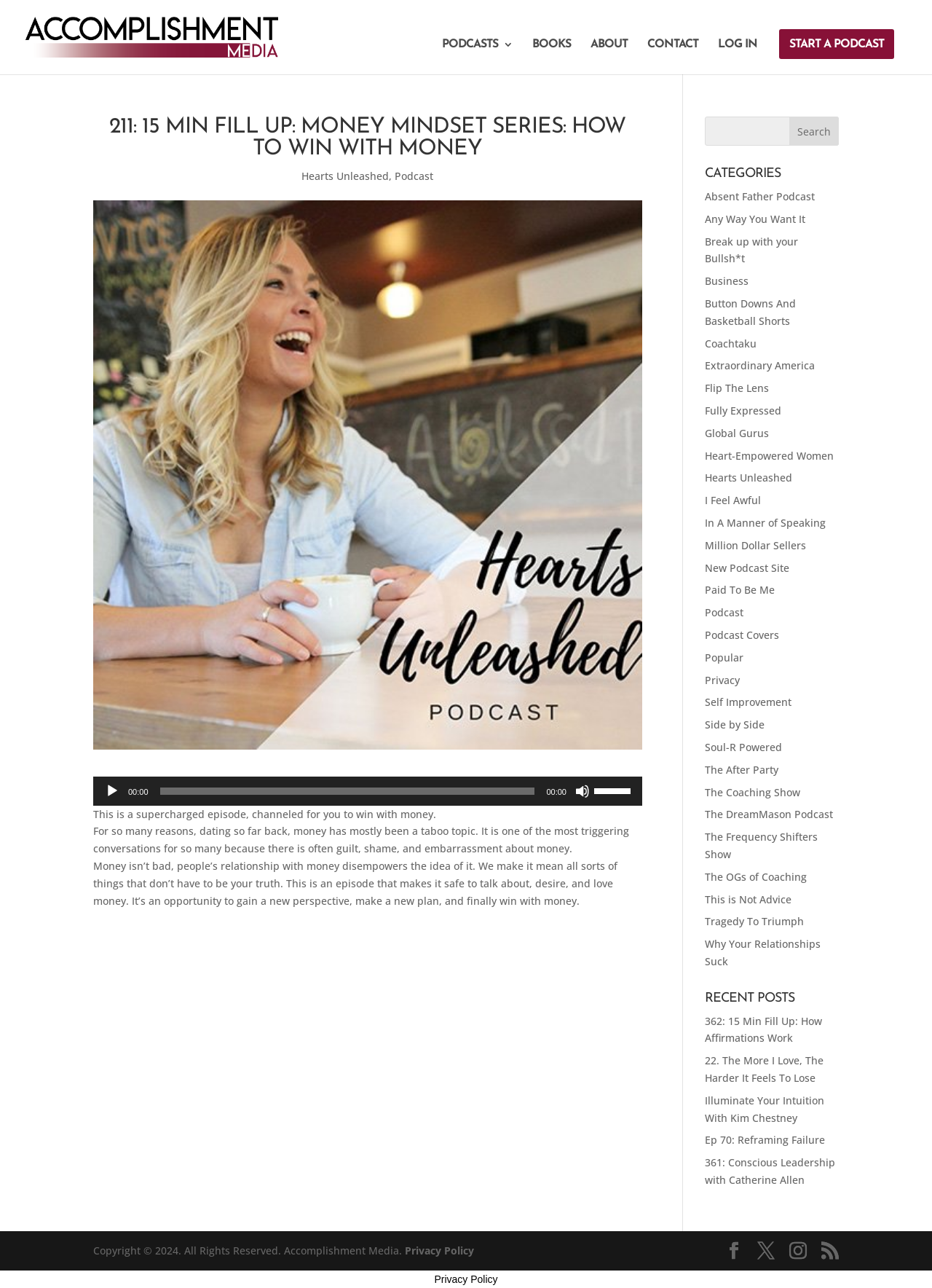What is the name of the podcast series?
Answer with a single word or phrase, using the screenshot for reference.

Money Mindset Series